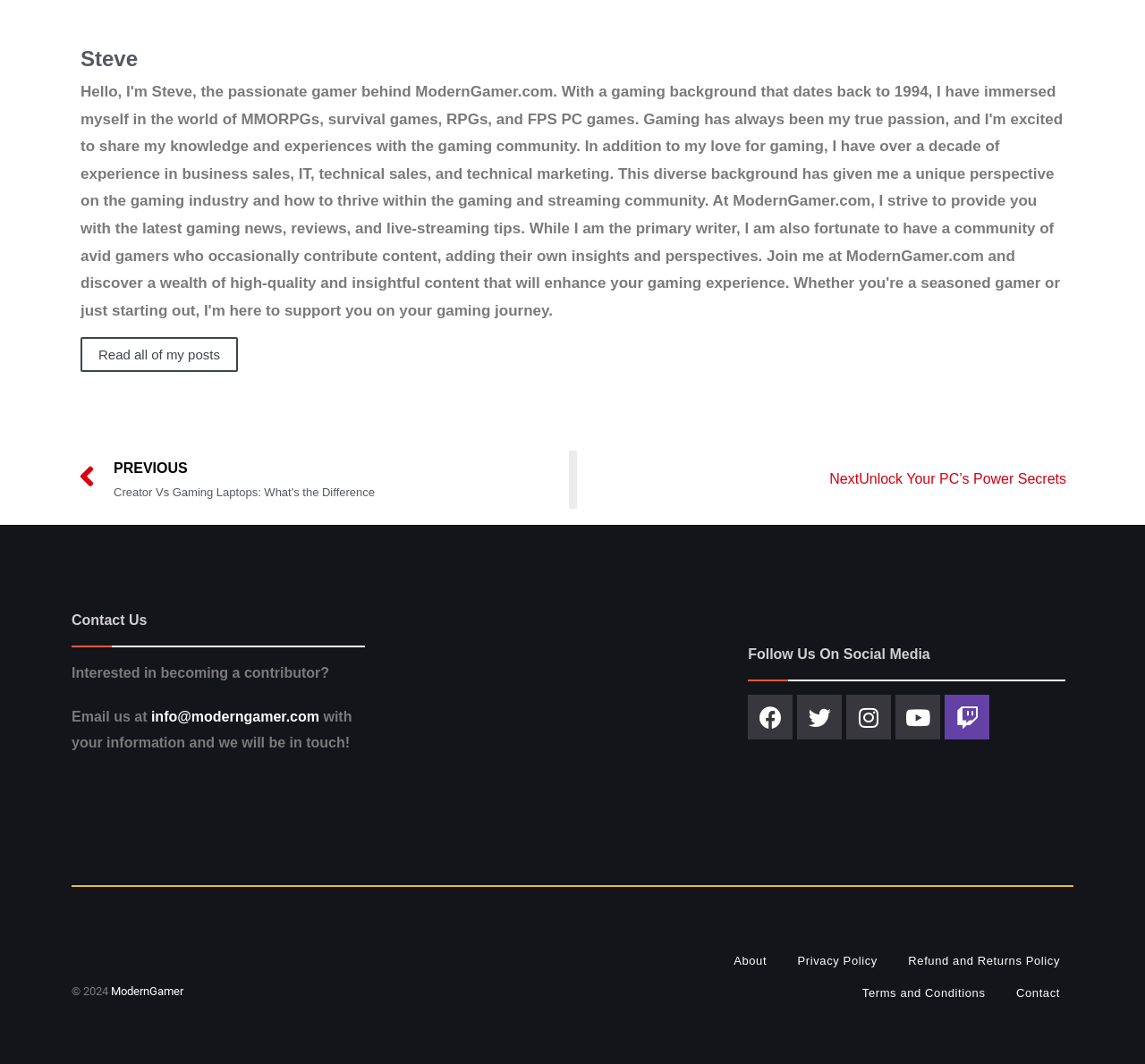Based on the image, give a detailed response to the question: What is the name of the author?

The name of the author can be found in the heading element at the top of the webpage, which reads 'Steve'.